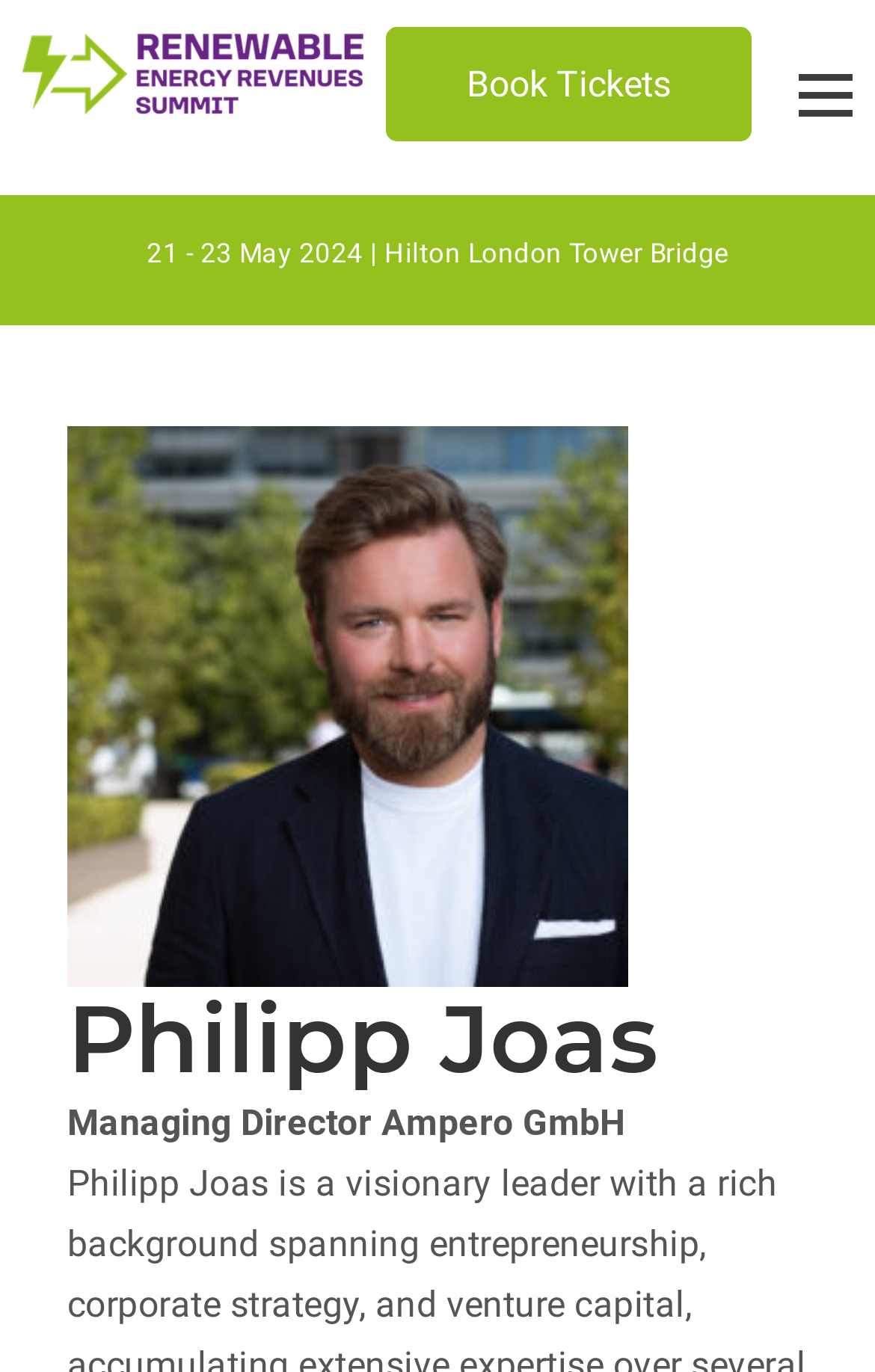What is the company Philipp Joas is affiliated with?
Carefully analyze the image and provide a detailed answer to the question.

I found the company Philipp Joas is affiliated with by examining the StaticText element with the text 'Ampero GmbH' which is located below the heading element with the text 'Philipp Joas', indicating that it is the company he is affiliated with.